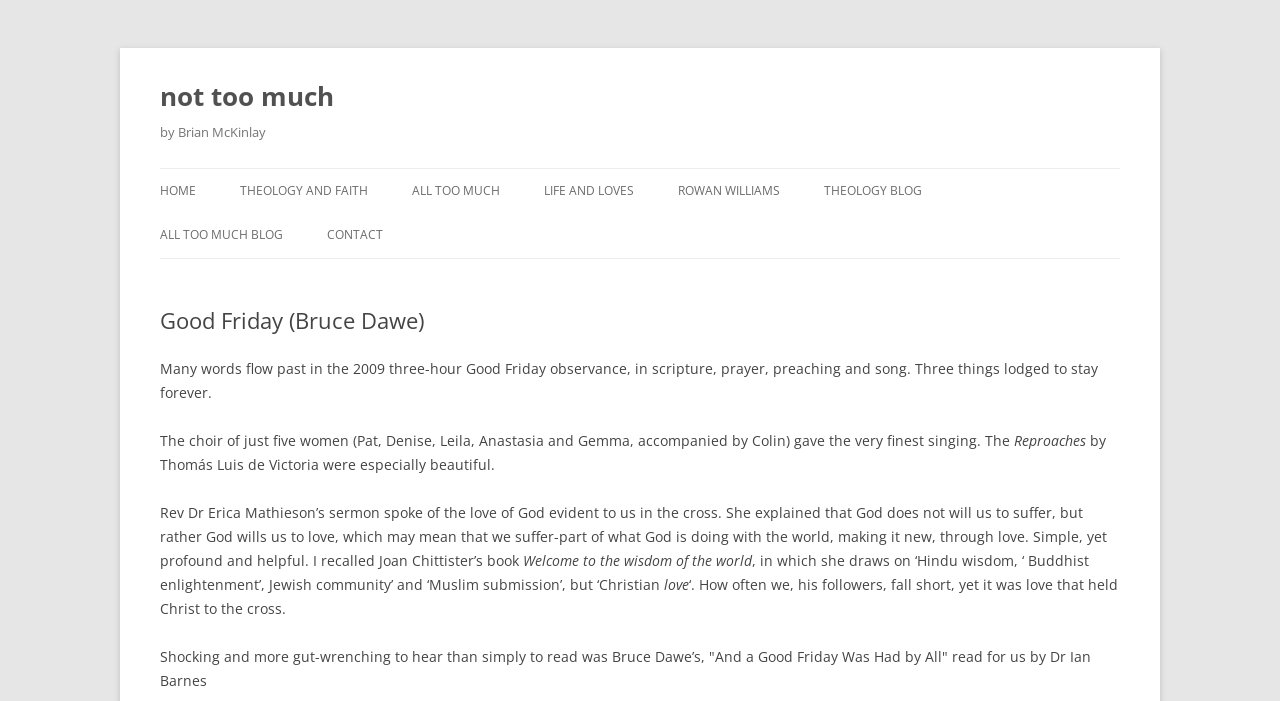What was the name of the book mentioned in the webpage?
Examine the webpage screenshot and provide an in-depth answer to the question.

The webpage mentions a book called 'Welcome to the wisdom of the world' by Joan Chittister, which is referenced in the text 'I recalled Joan Chittister’s book Welcome to the wisdom of the world'.